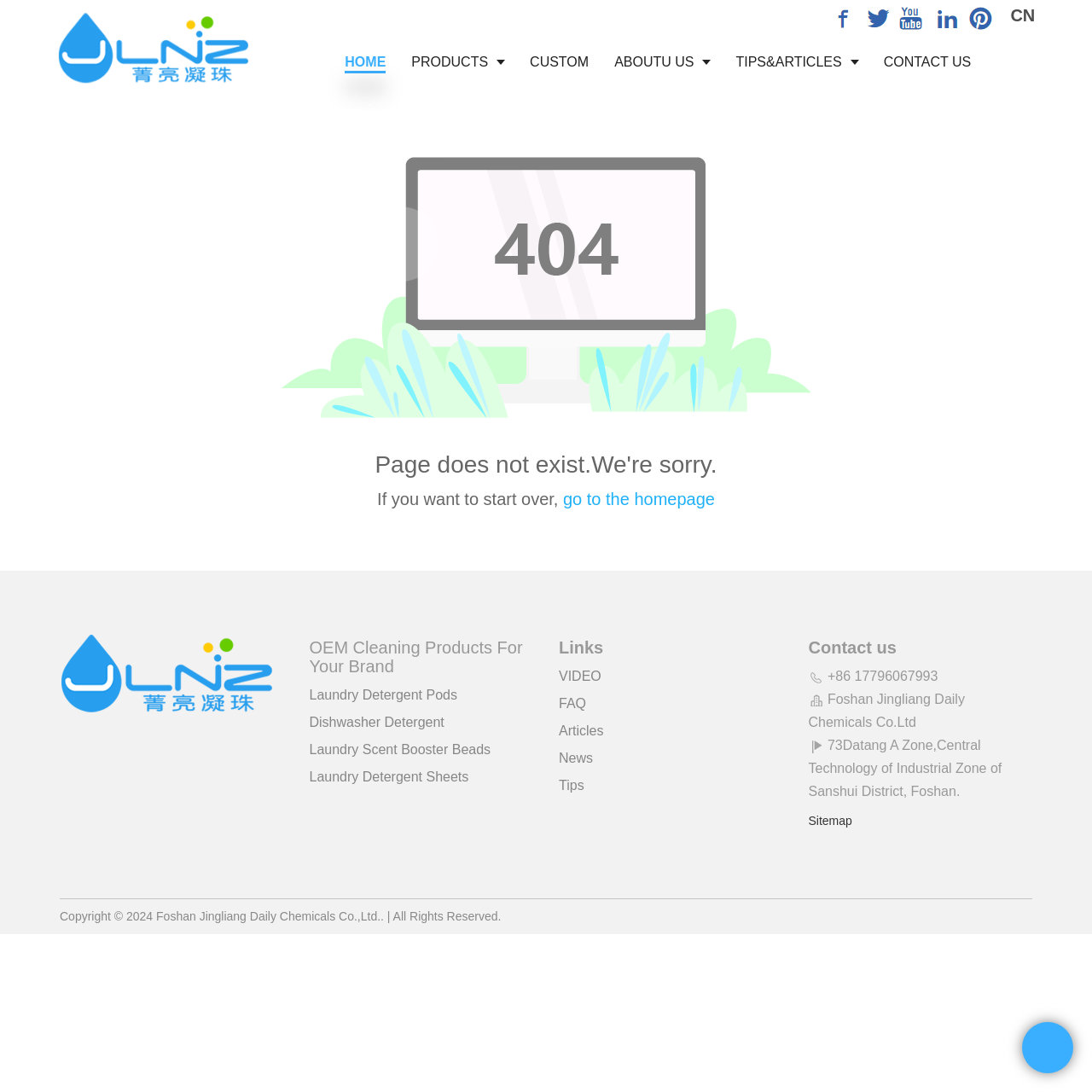How many links are there in the top navigation bar?
Using the visual information, respond with a single word or phrase.

6